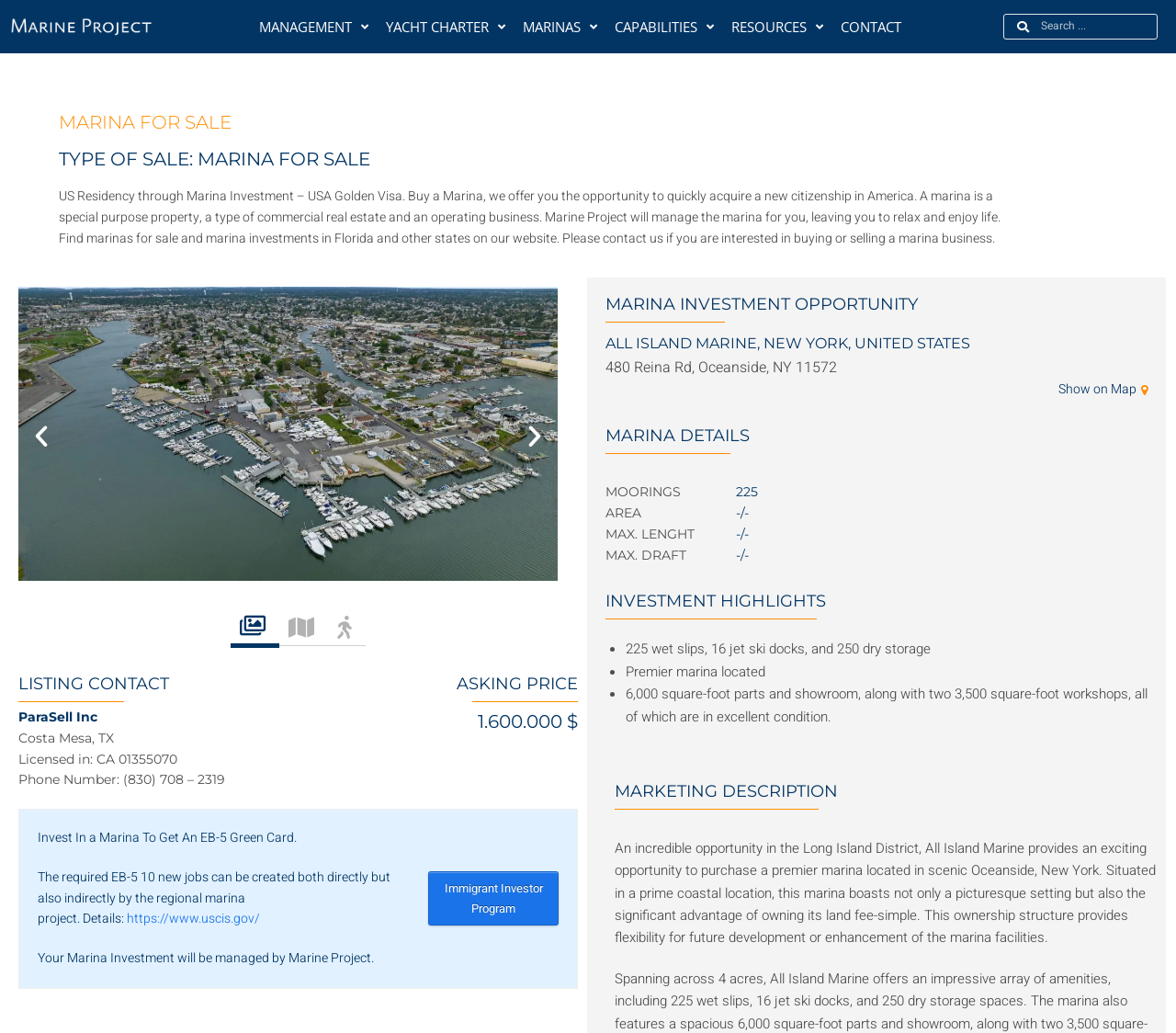What is the location of the marina?
Kindly answer the question with as much detail as you can.

The location of the marina is Oceanside, New York, which is mentioned in the 'MARKETING DESCRIPTION' section of the webpage as 'situated in a prime coastal location in scenic Oceanside, New York'.